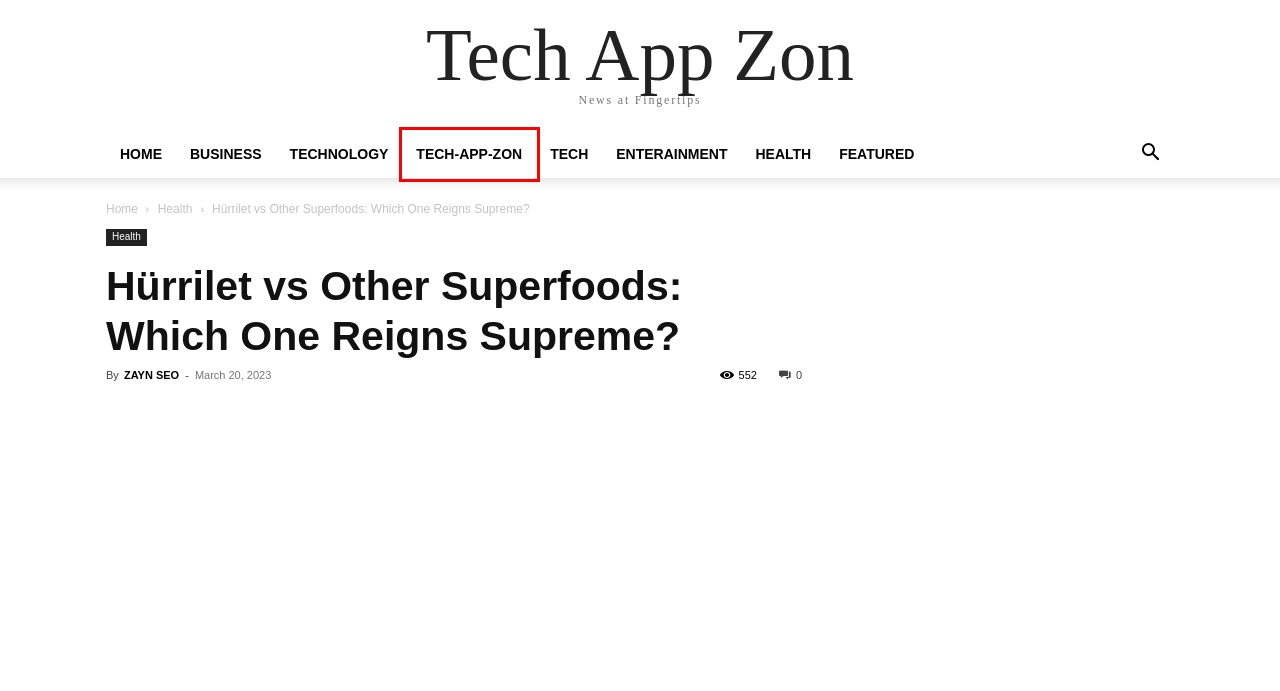Take a look at the provided webpage screenshot featuring a red bounding box around an element. Select the most appropriate webpage description for the page that loads after clicking on the element inside the red bounding box. Here are the candidates:
A. Tech Archives - Tech App Zon
B. Health Archives - Tech App Zon
C. Home
D. Tech-app-zon Archives - Tech App Zon
E. Business Archives - Tech App Zon
F. Enterainment Archives - Tech App Zon
G. Homepage - Fast News - Tech App Zon
H. Zayn SEO Expert at Techappzon

D